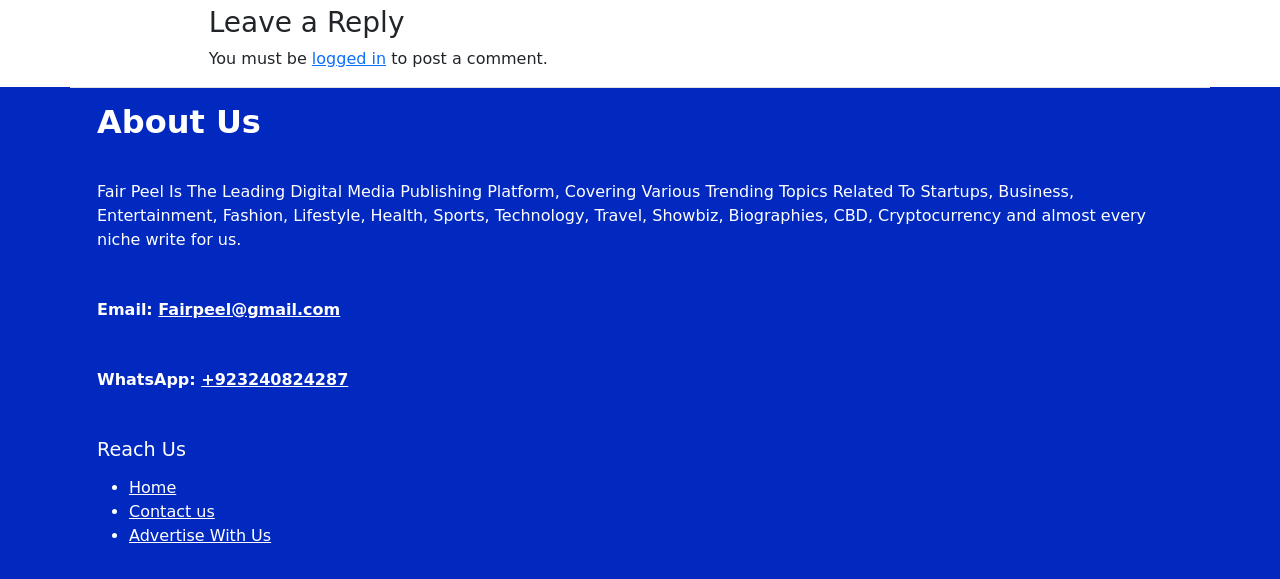What is the purpose of the 'Leave a Reply' section?
Please provide a comprehensive answer to the question based on the webpage screenshot.

The 'Leave a Reply' section is located at the top of the webpage, and it is indicated that 'You must be logged in to post a comment', implying that this section is for users to leave comments.